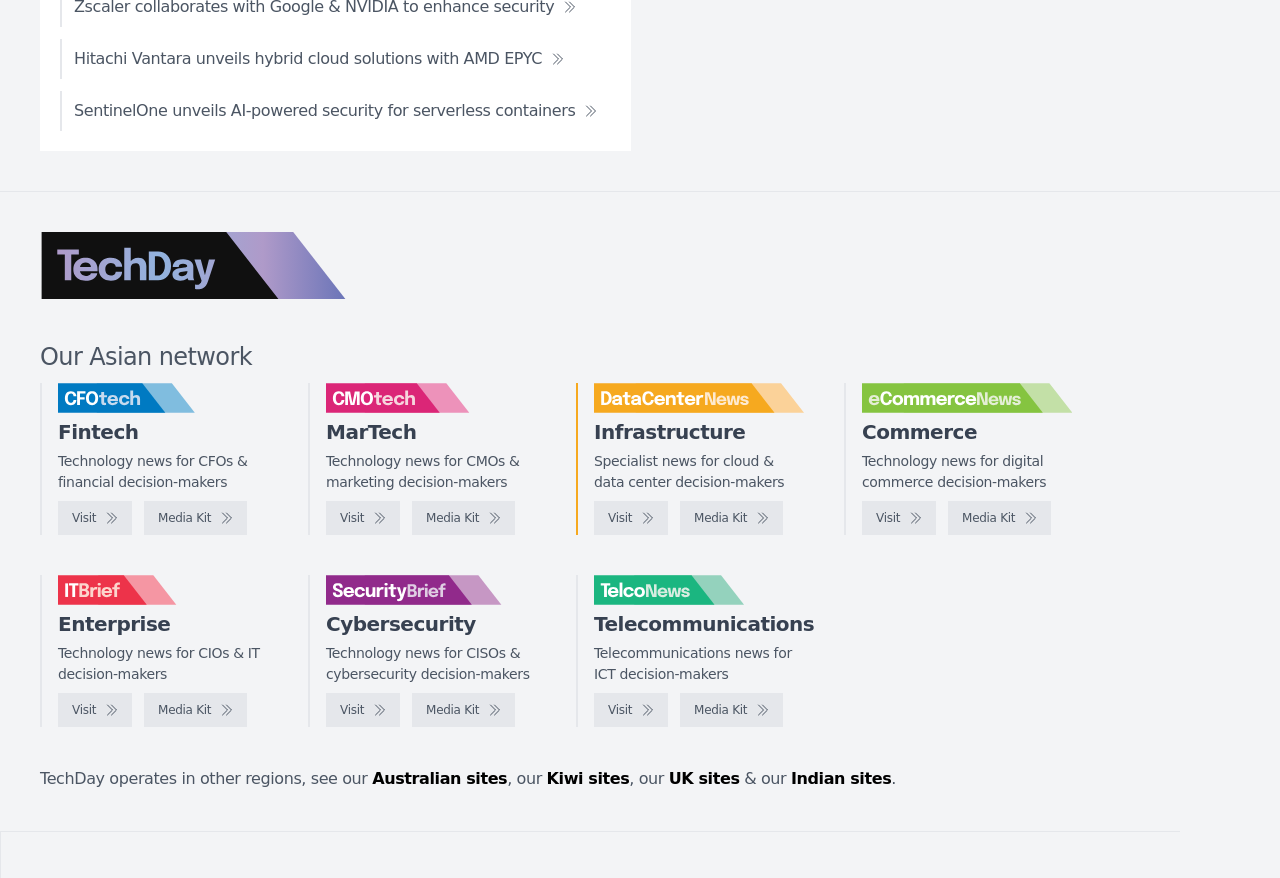Provide the bounding box coordinates for the UI element that is described as: "Visit".

[0.045, 0.571, 0.103, 0.609]